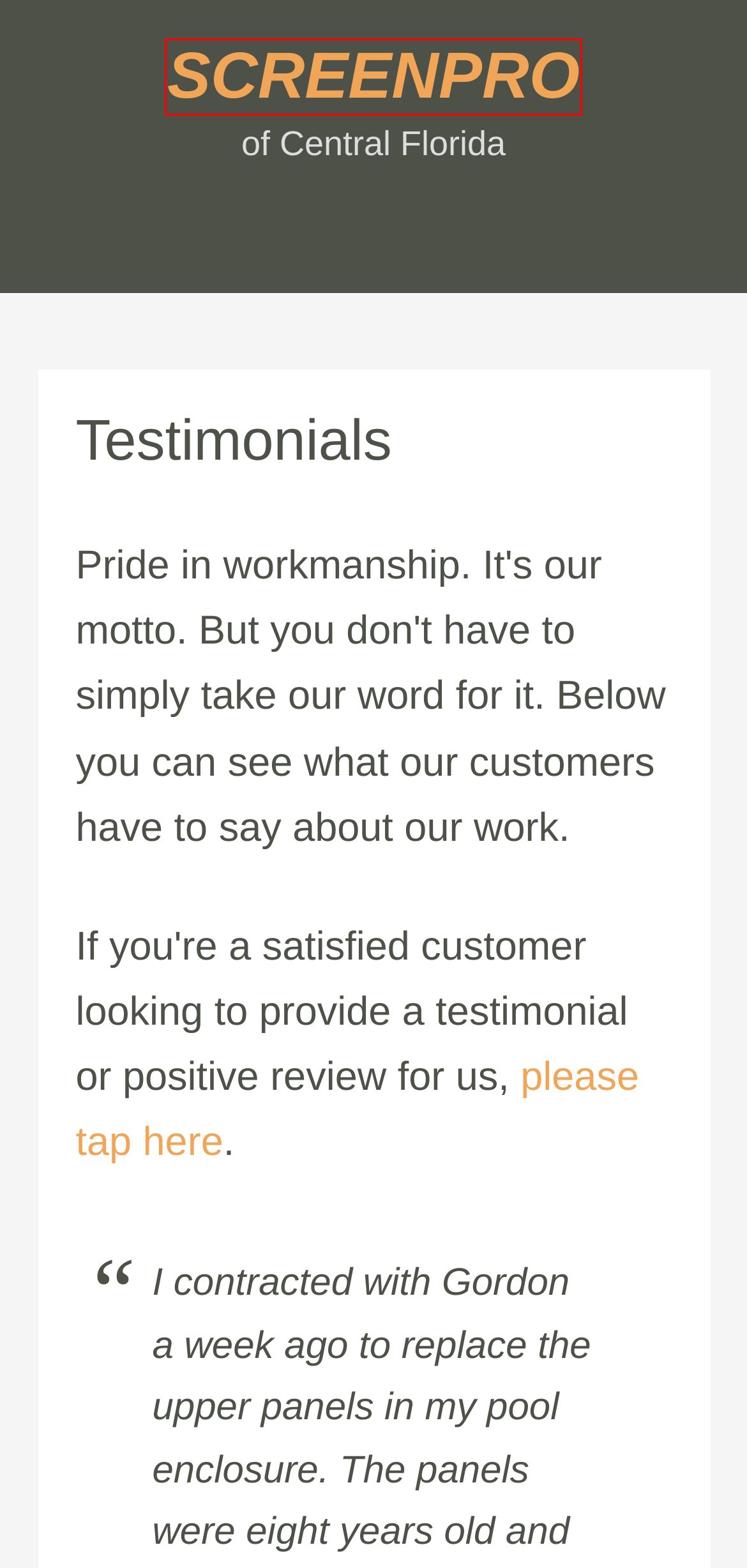Examine the screenshot of a webpage with a red bounding box around a specific UI element. Identify which webpage description best matches the new webpage that appears after clicking the element in the red bounding box. Here are the candidates:
A. Privacy Policy - Screenpro of Central Florida
B. Listings - Screenpro
C. Why We Use Phifer Screening - Screenpro
D. Sugarrae® | SEO Audits & Consulting | Affiliate Marketing
E. Thank You For Your Business - Screenpro
F. Florida Glass Lanai Rescreening in Clermont Florida - Screenpro
G. Screenpro of Central Florida - Rescreening and Screen Repair
H. Screen with a Scene in Davenport, Florida - Screenpro

G